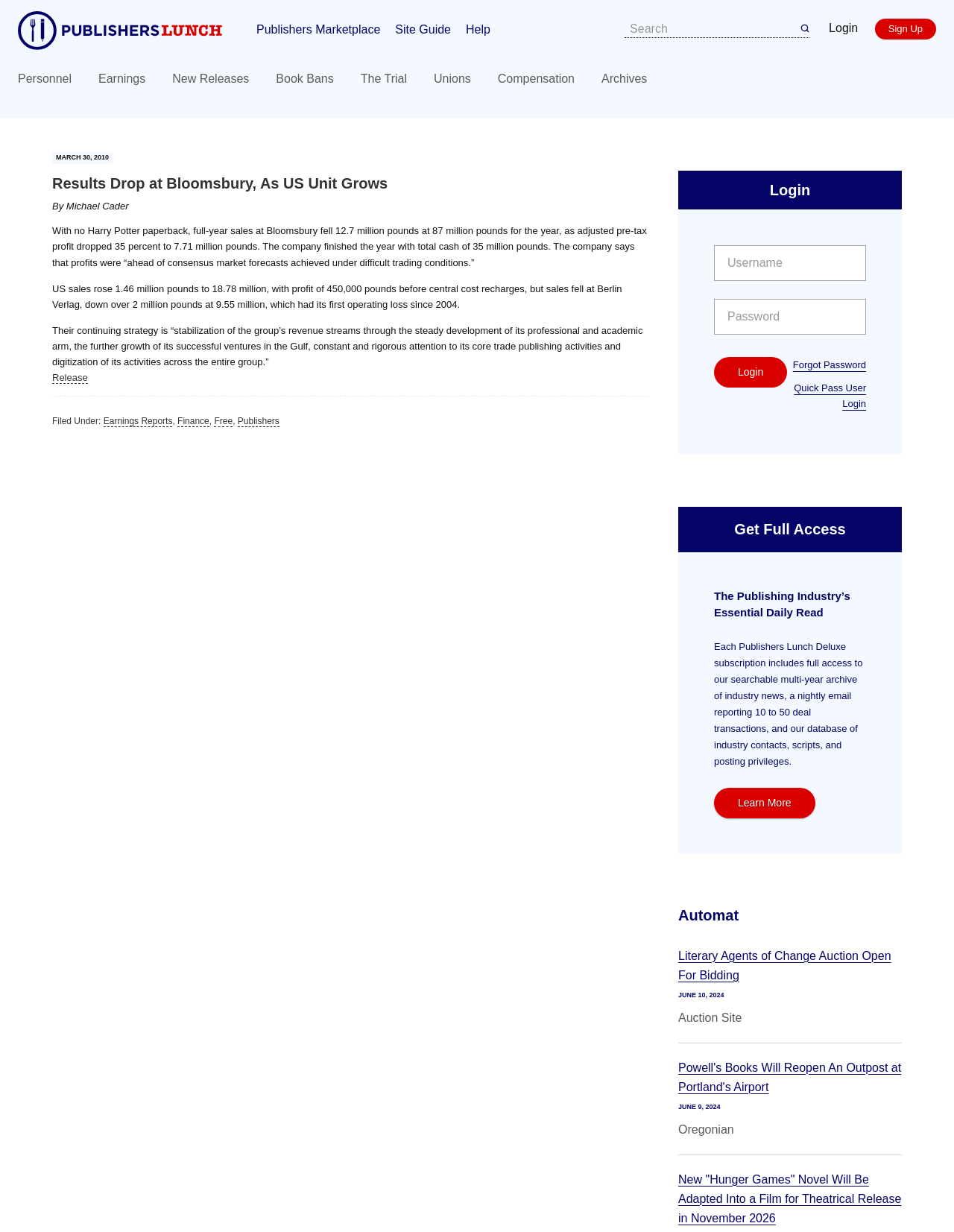Find the bounding box coordinates of the element's region that should be clicked in order to follow the given instruction: "View the archives". The coordinates should consist of four float numbers between 0 and 1, i.e., [left, top, right, bottom].

[0.63, 0.059, 0.678, 0.069]